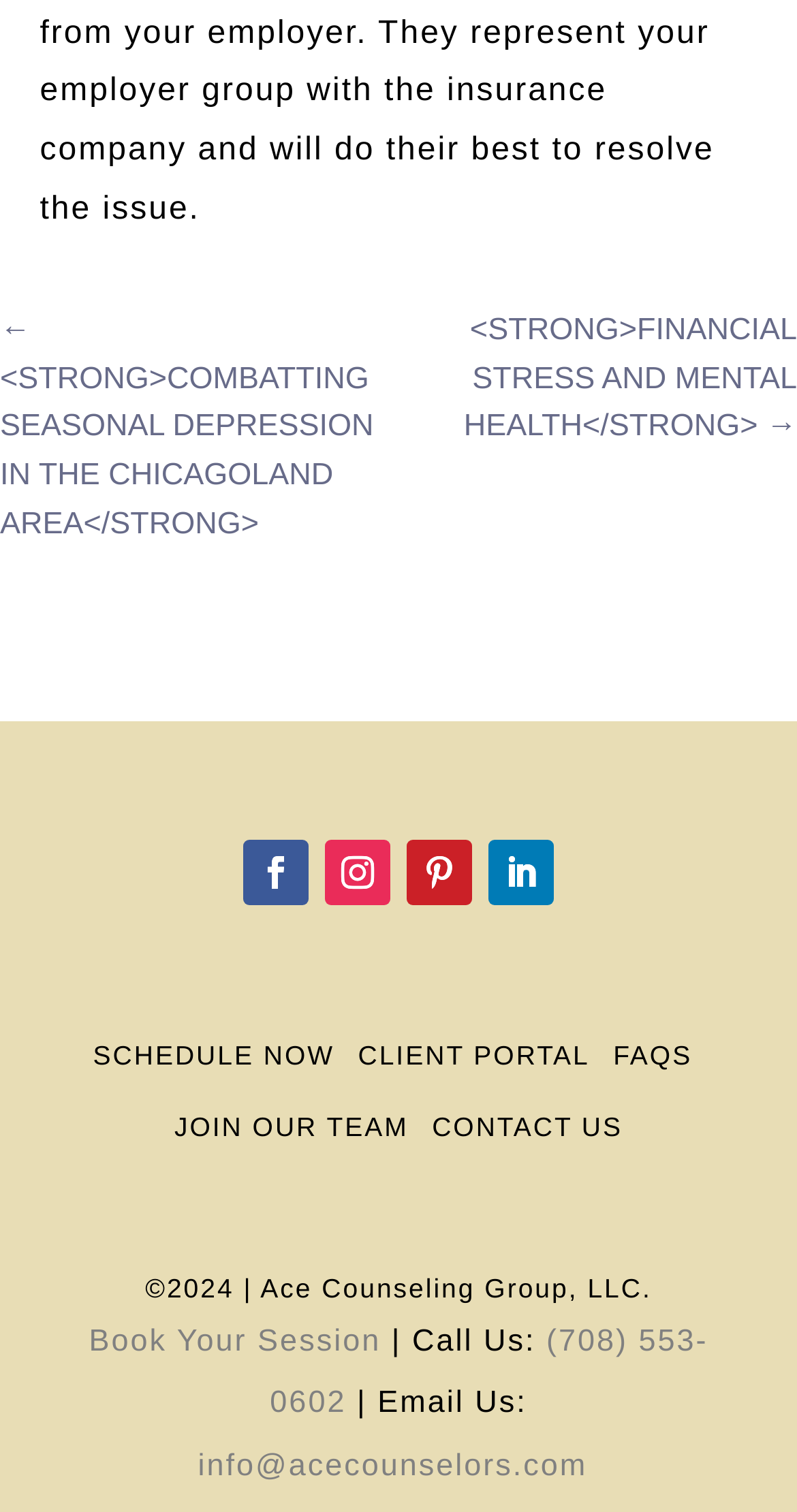Using the webpage screenshot, find the UI element described by aria-label="Phone" name="phone" placeholder="Phone". Provide the bounding box coordinates in the format (top-left x, top-left y, bottom-right x, bottom-right y), ensuring all values are floating point numbers between 0 and 1.

None